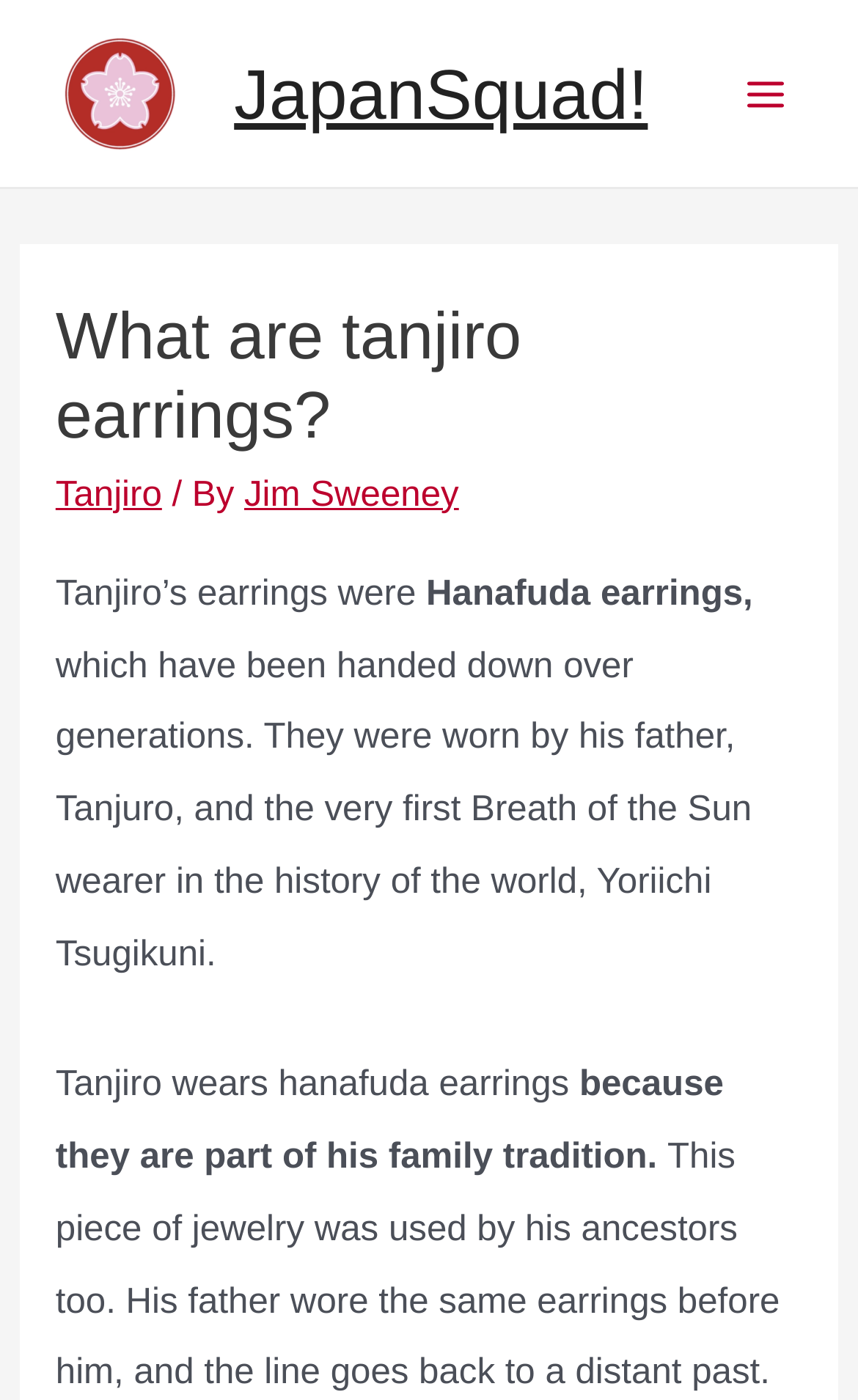Please provide a comprehensive answer to the question based on the screenshot: Who wrote the article about Tanjiro's earrings?

I found the author's name by looking at the header section of the webpage, where it says 'What are Tanjiro earrings?' followed by 'By Jim Sweeney'.